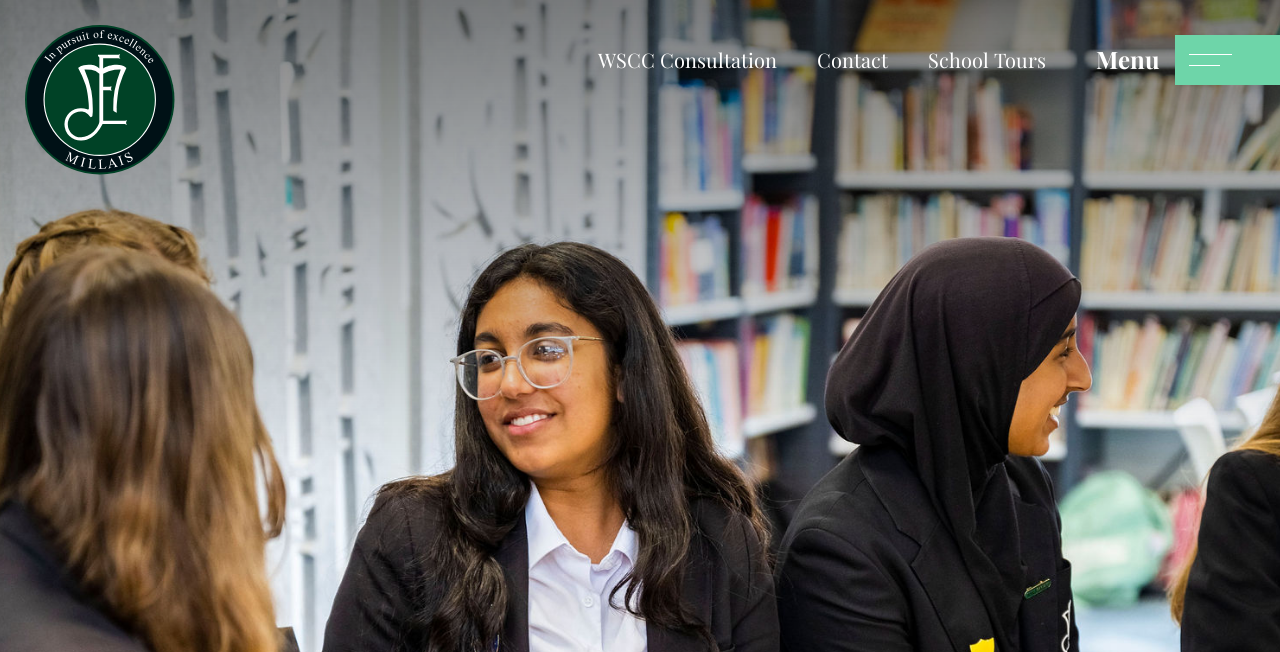Predict the bounding box of the UI element that fits this description: "Contact".

[0.638, 0.071, 0.694, 0.112]